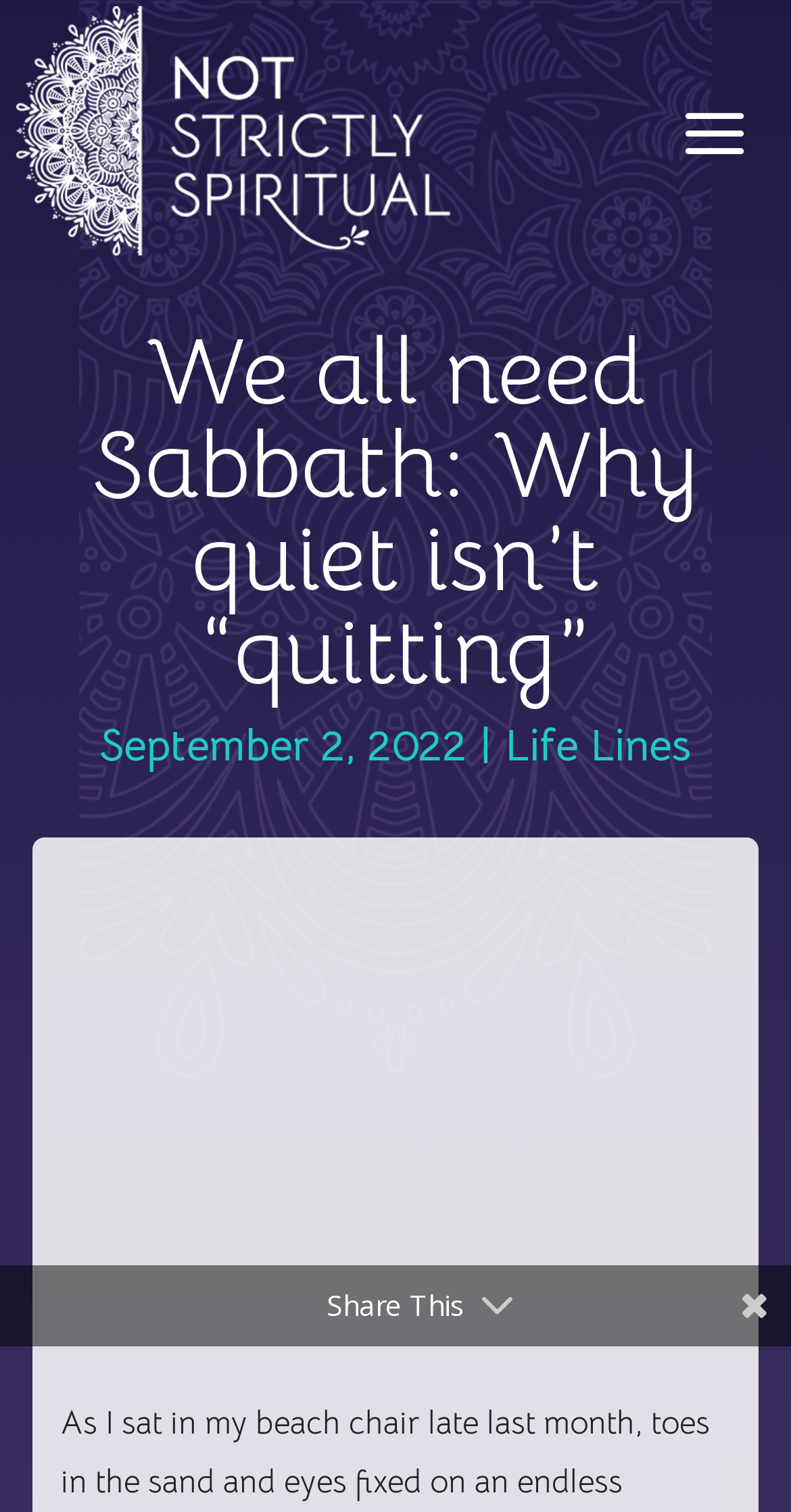From the element description Life Lines, predict the bounding box coordinates of the UI element. The coordinates must be specified in the format (top-left x, top-left y, bottom-right x, bottom-right y) and should be within the 0 to 1 range.

[0.638, 0.475, 0.874, 0.511]